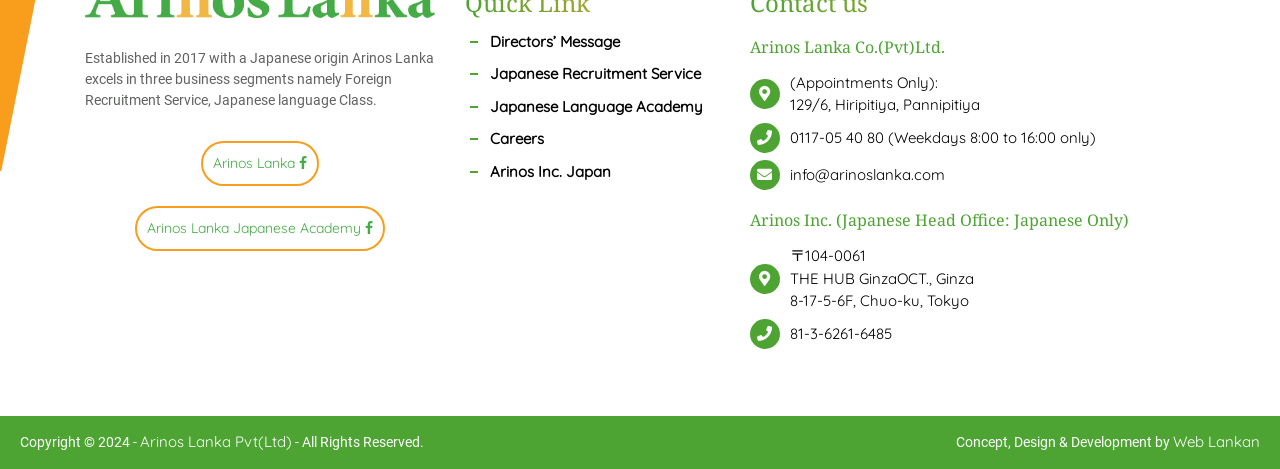Determine the bounding box for the UI element as described: "Directors’ Message". The coordinates should be represented as four float numbers between 0 and 1, formatted as [left, top, right, bottom].

[0.363, 0.055, 0.562, 0.124]